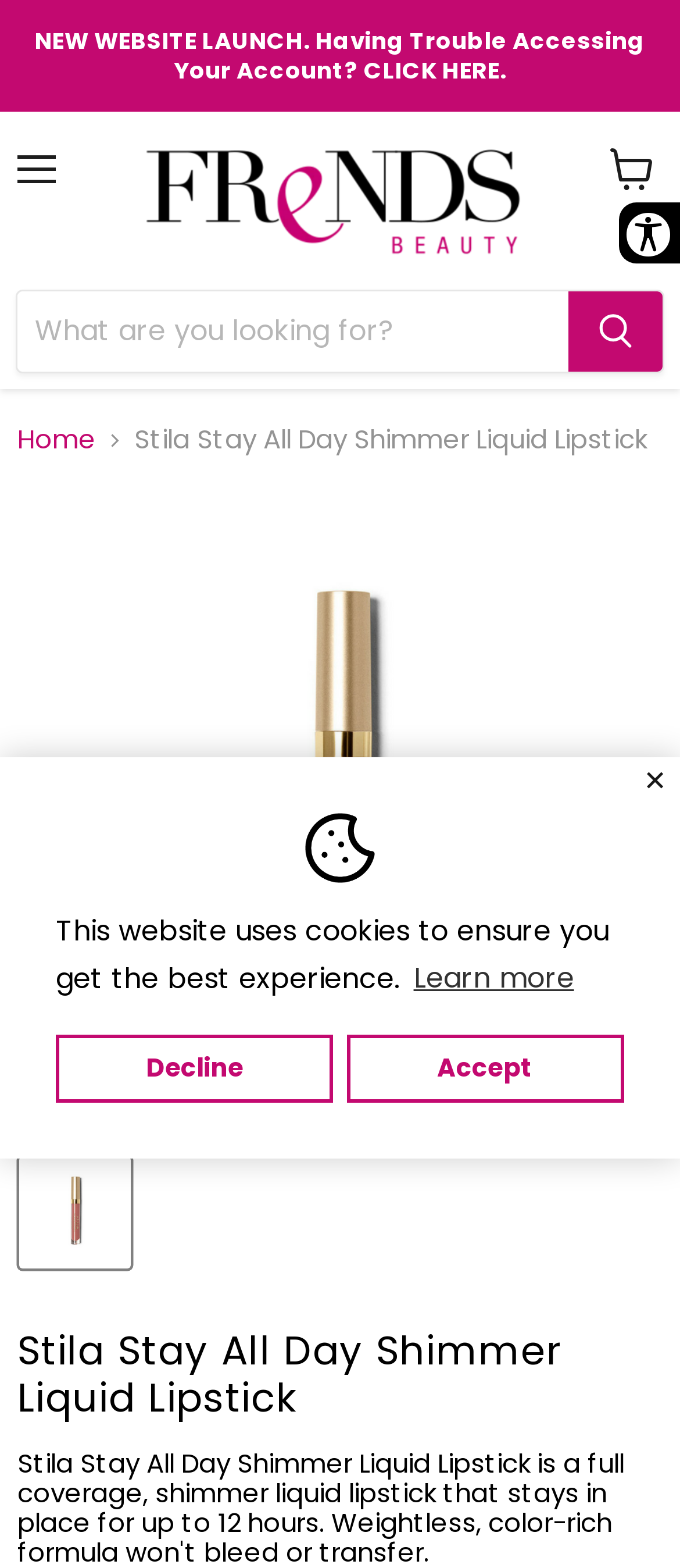Please determine the bounding box coordinates of the element to click on in order to accomplish the following task: "Tap to zoom". Ensure the coordinates are four float numbers ranging from 0 to 1, i.e., [left, top, right, bottom].

[0.623, 0.677, 0.944, 0.711]